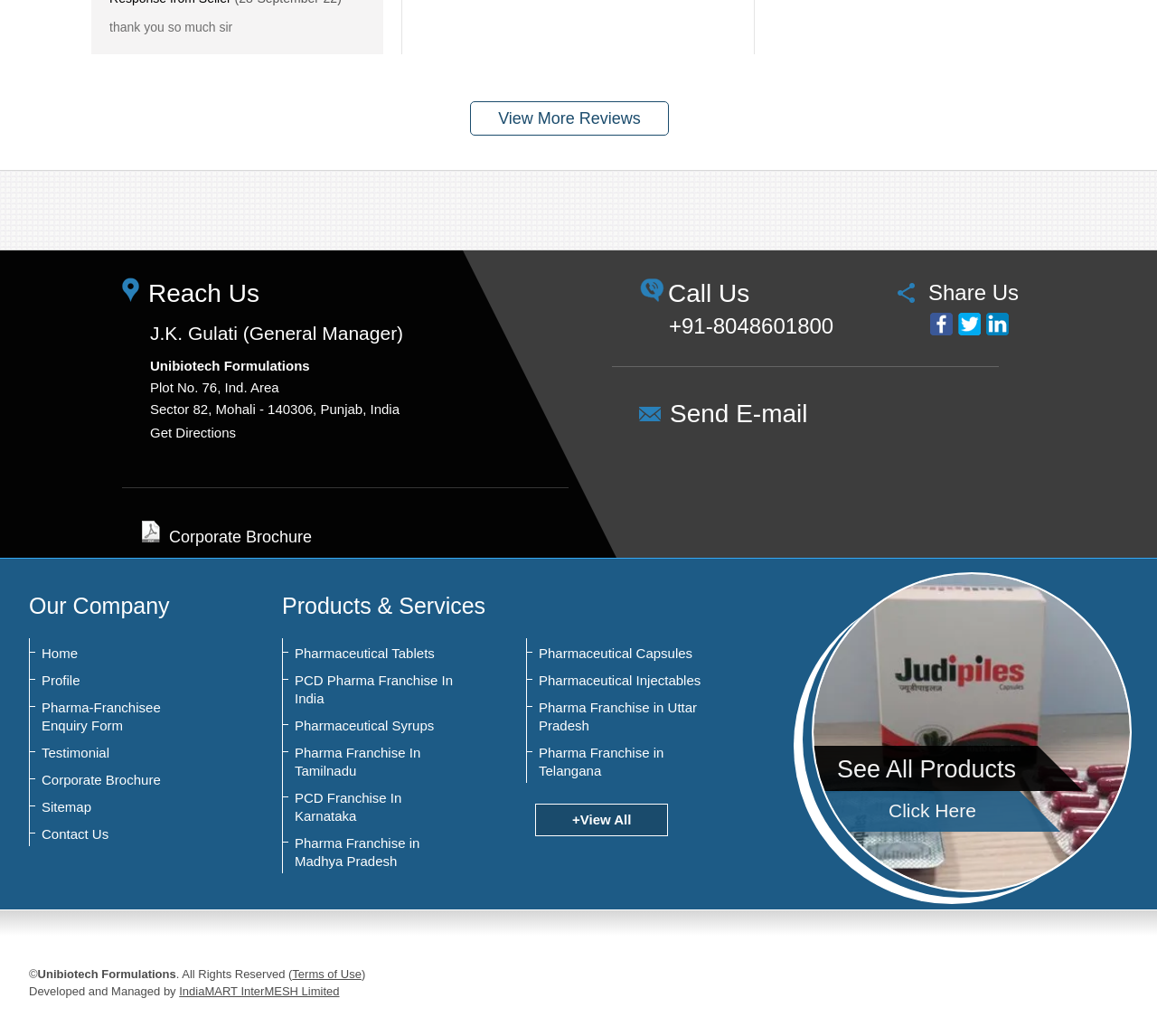Provide your answer in one word or a succinct phrase for the question: 
How many links are there in the footer section?

11